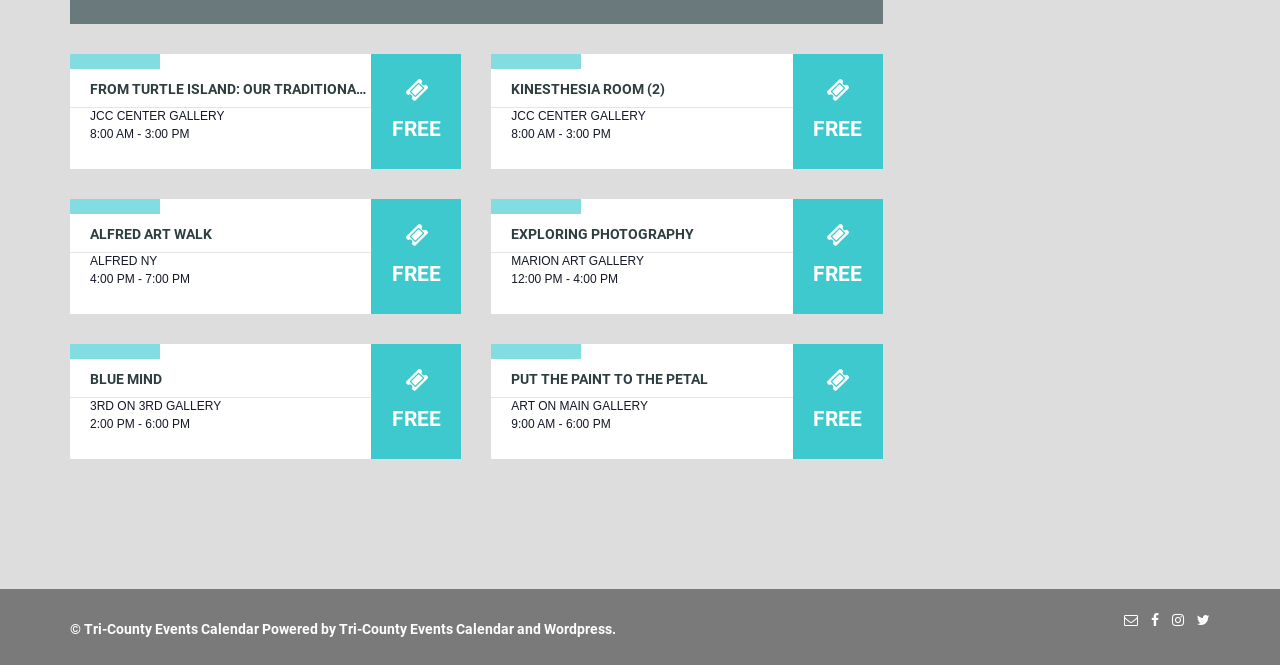Identify the bounding box coordinates of the clickable region required to complete the instruction: "view pictures of past seminars". The coordinates should be given as four float numbers within the range of 0 and 1, i.e., [left, top, right, bottom].

None